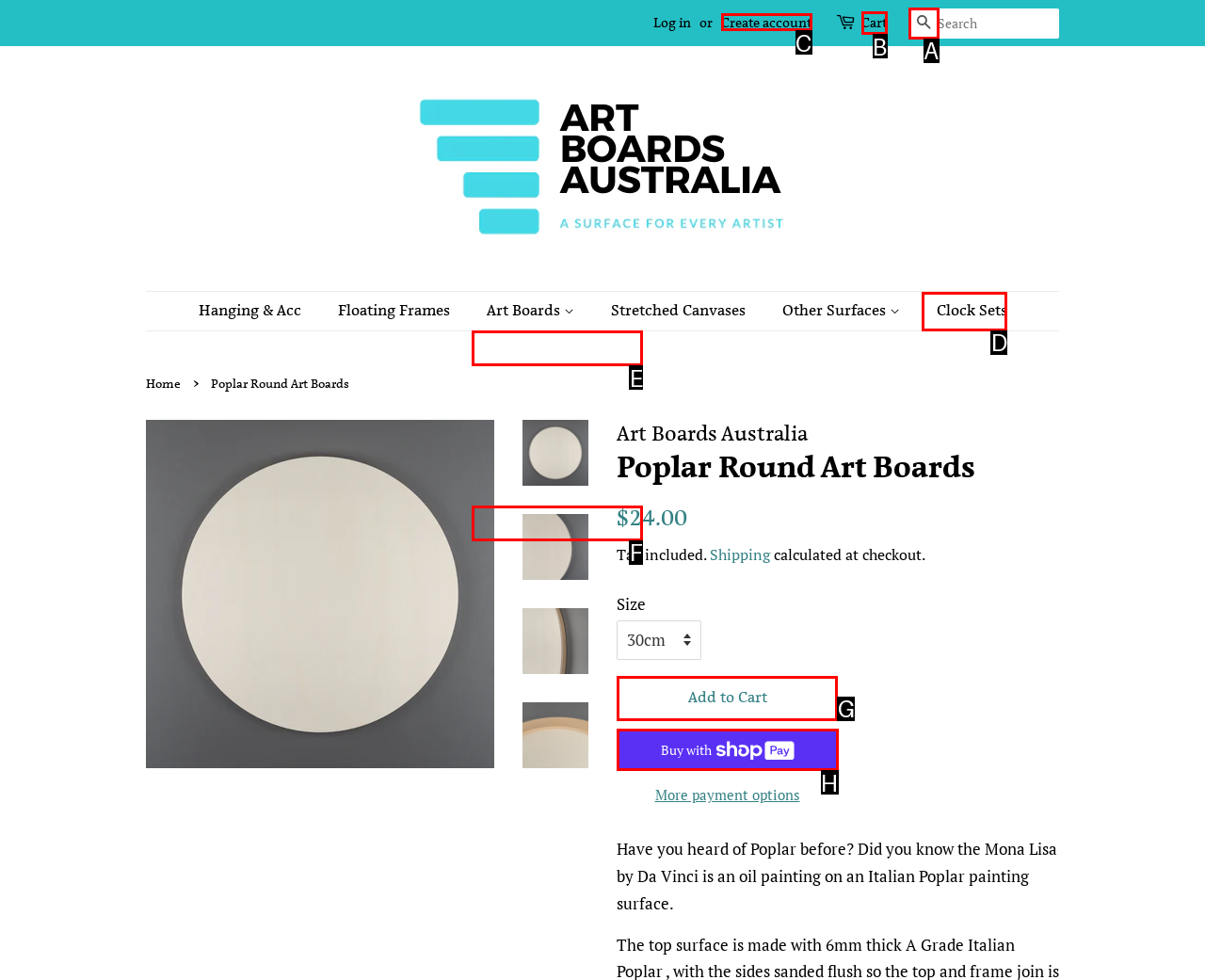Identify the letter of the UI element needed to carry out the task: Add to Cart
Reply with the letter of the chosen option.

G